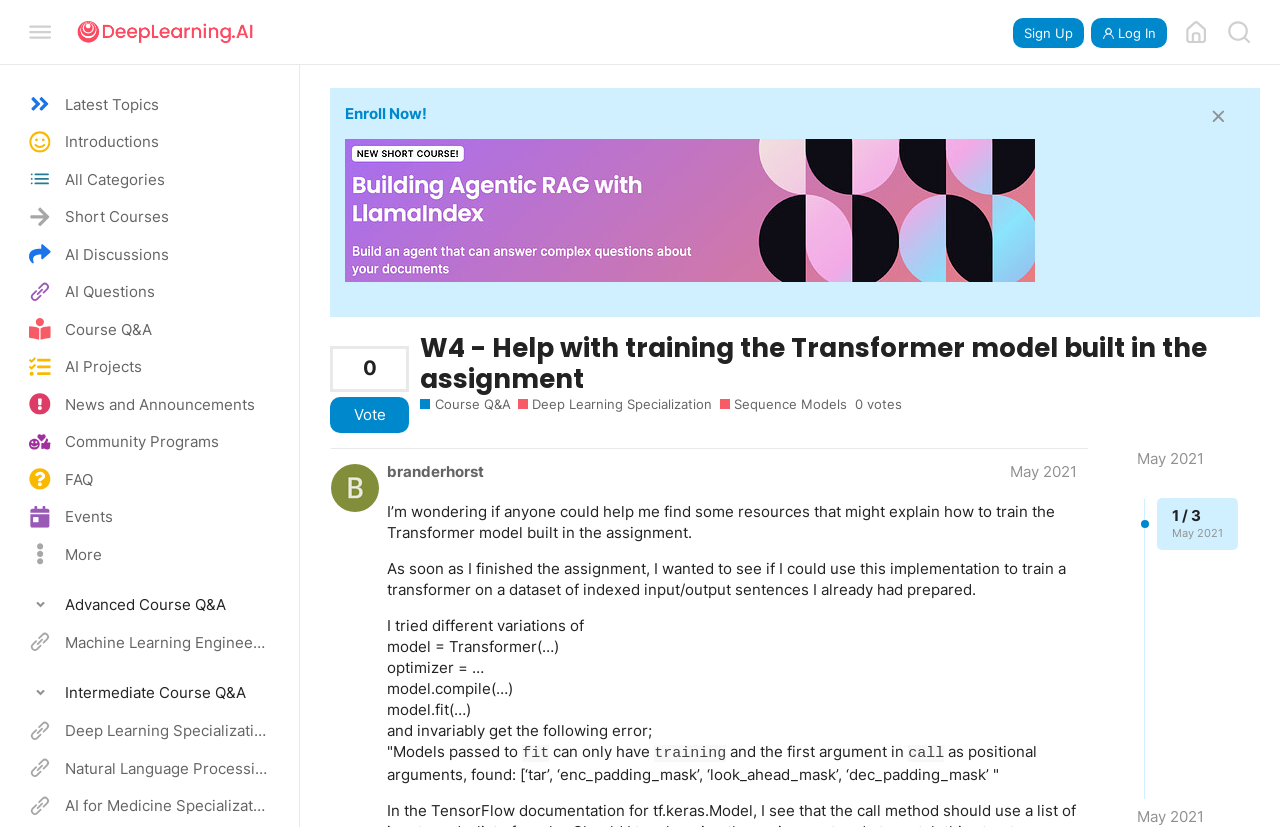What is the name of the specialization course?
Answer the question with a detailed and thorough explanation.

The name of the specialization course can be found in the link 'Deep Learning Specialization' which is located at the top of the webpage, under the 'Course Q&A' section.